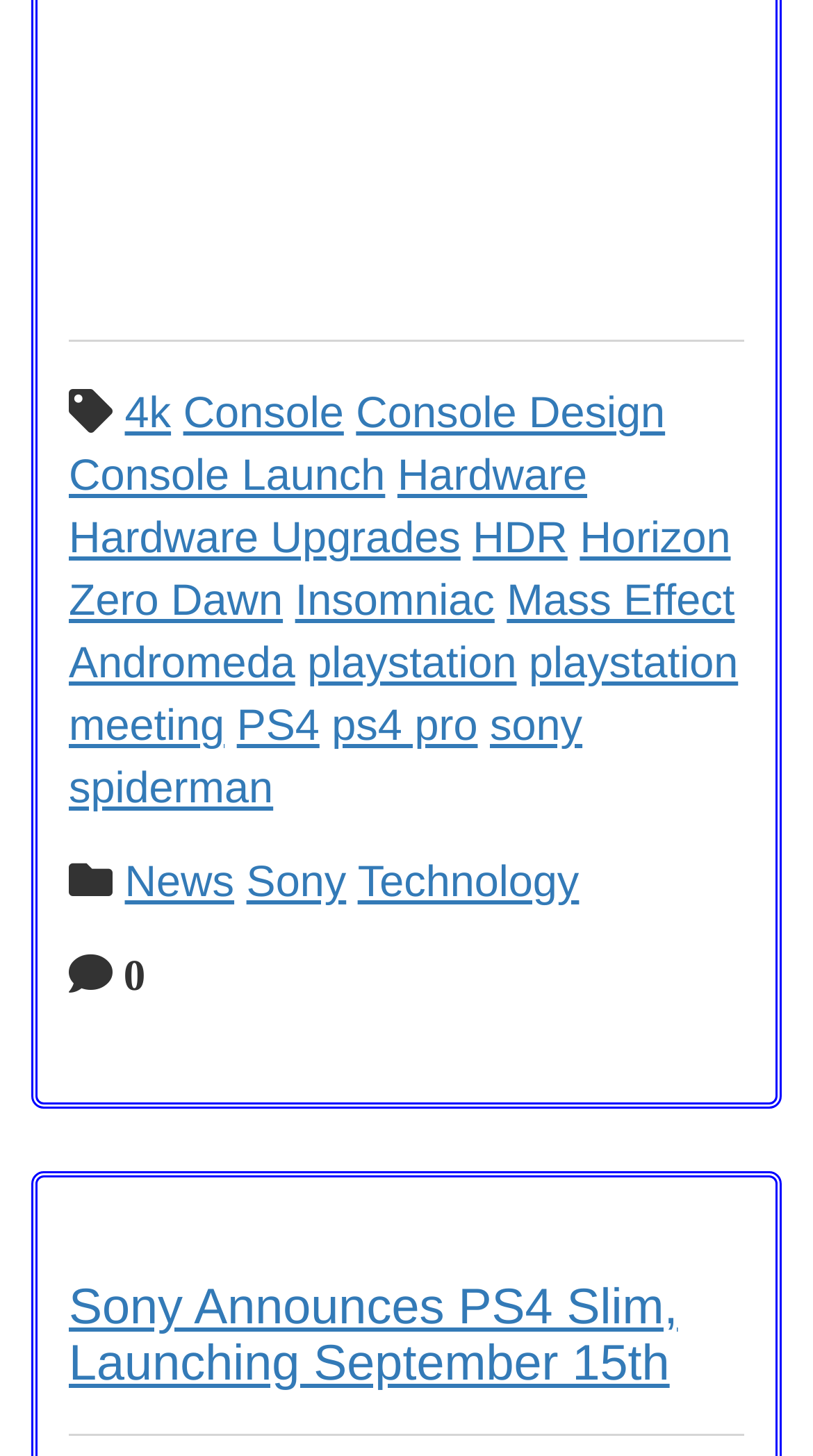Please answer the following question using a single word or phrase: 
What is the category of the article 'Horizon Zero Dawn'?

Game